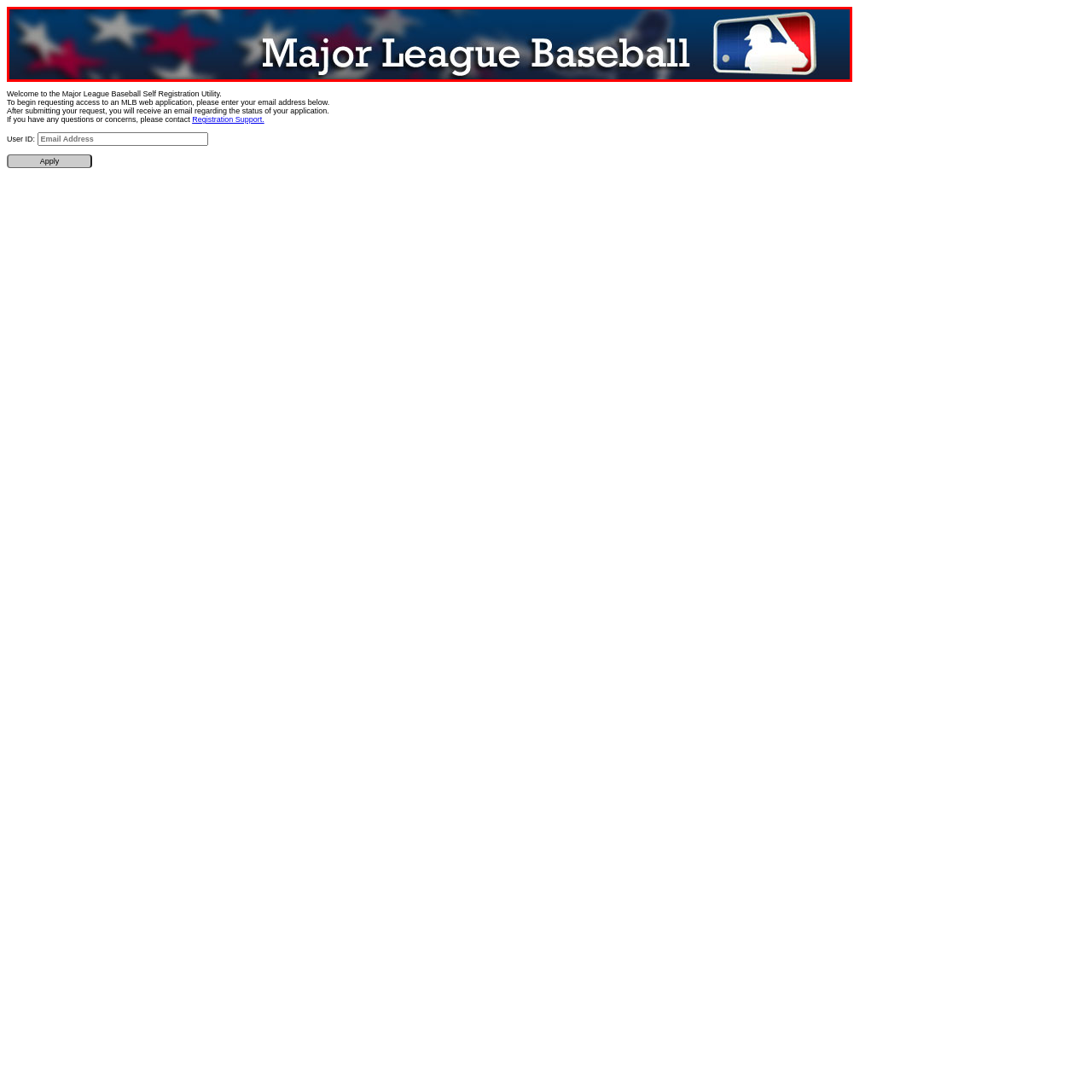Inspect the section within the red border, What is the purpose of the image? Provide a one-word or one-phrase answer.

Visual introduction to MLB Self Registration Utility